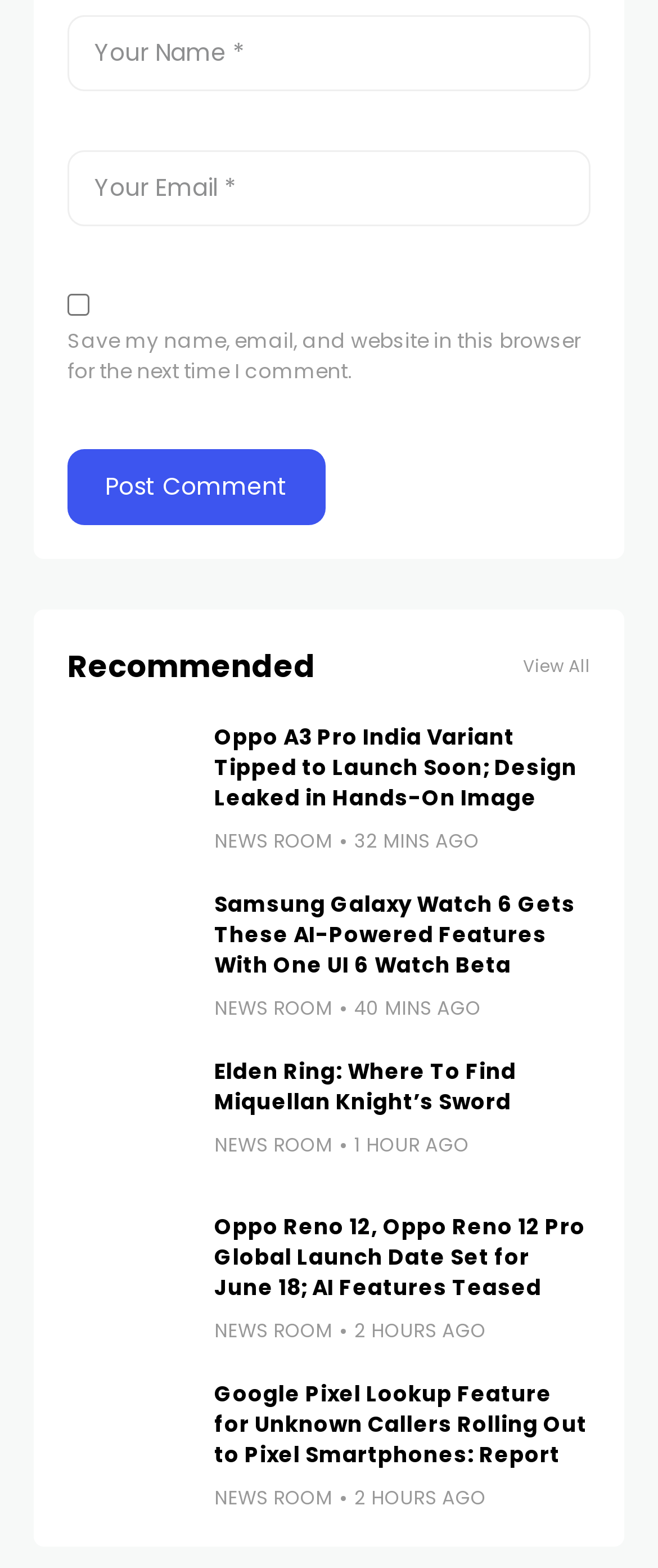Locate the bounding box coordinates of the element that needs to be clicked to carry out the instruction: "Enter your name". The coordinates should be given as four float numbers ranging from 0 to 1, i.e., [left, top, right, bottom].

[0.103, 0.009, 0.897, 0.058]